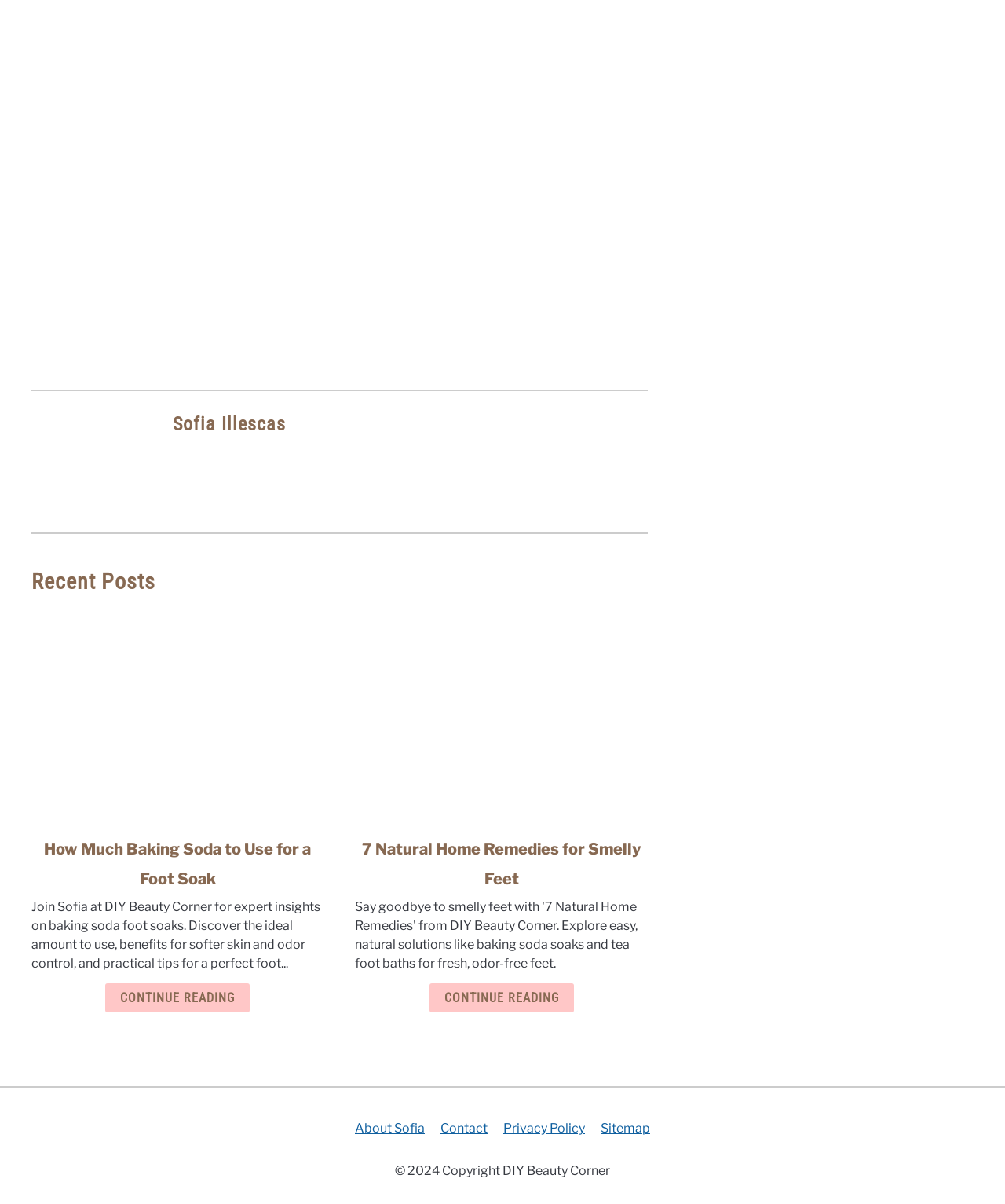From the webpage screenshot, predict the bounding box coordinates (top-left x, top-left y, bottom-right x, bottom-right y) for the UI element described here: CONTACT US

None